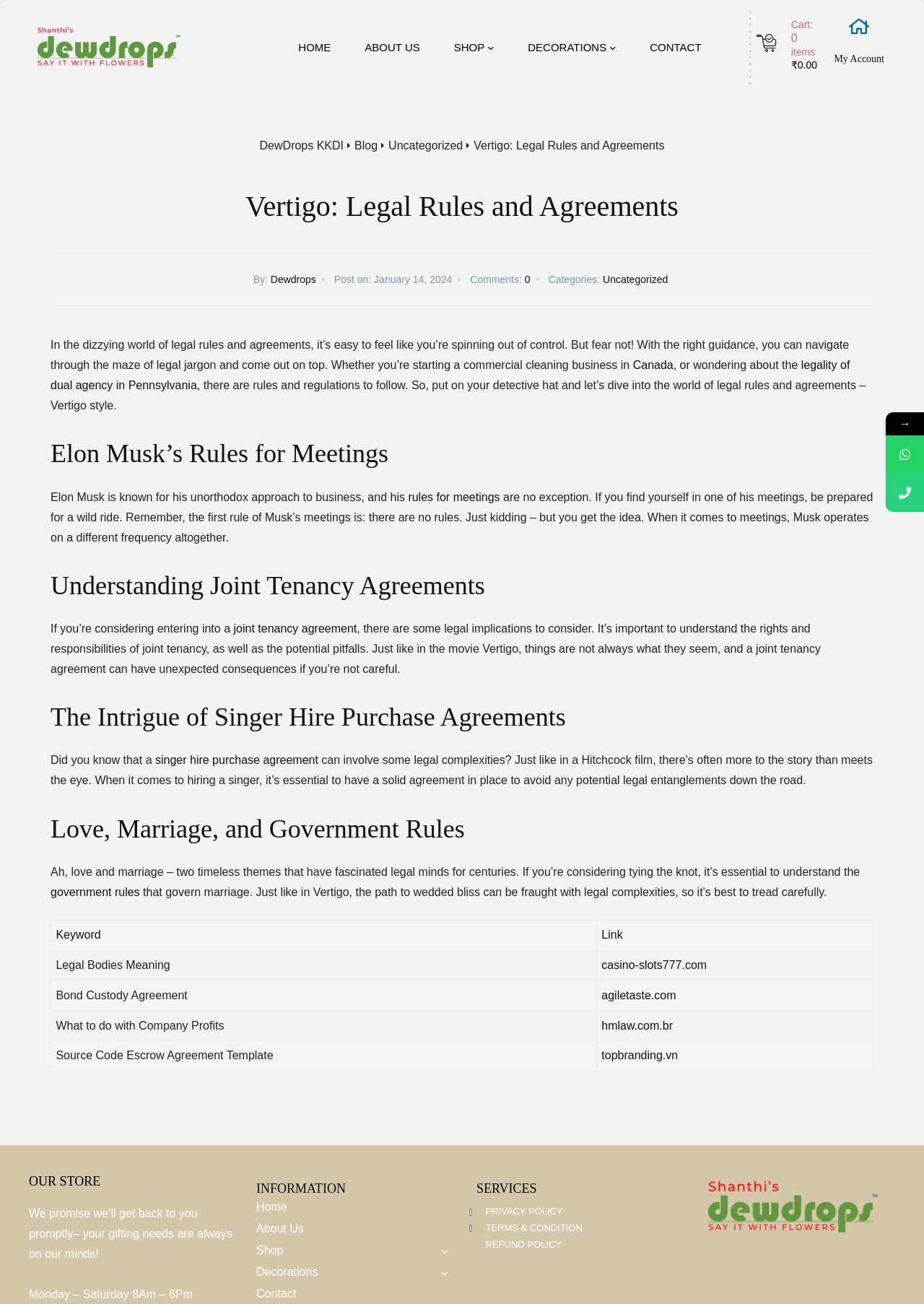Answer the question in one word or a short phrase:
What is the name of the website?

DewDrops KKDI